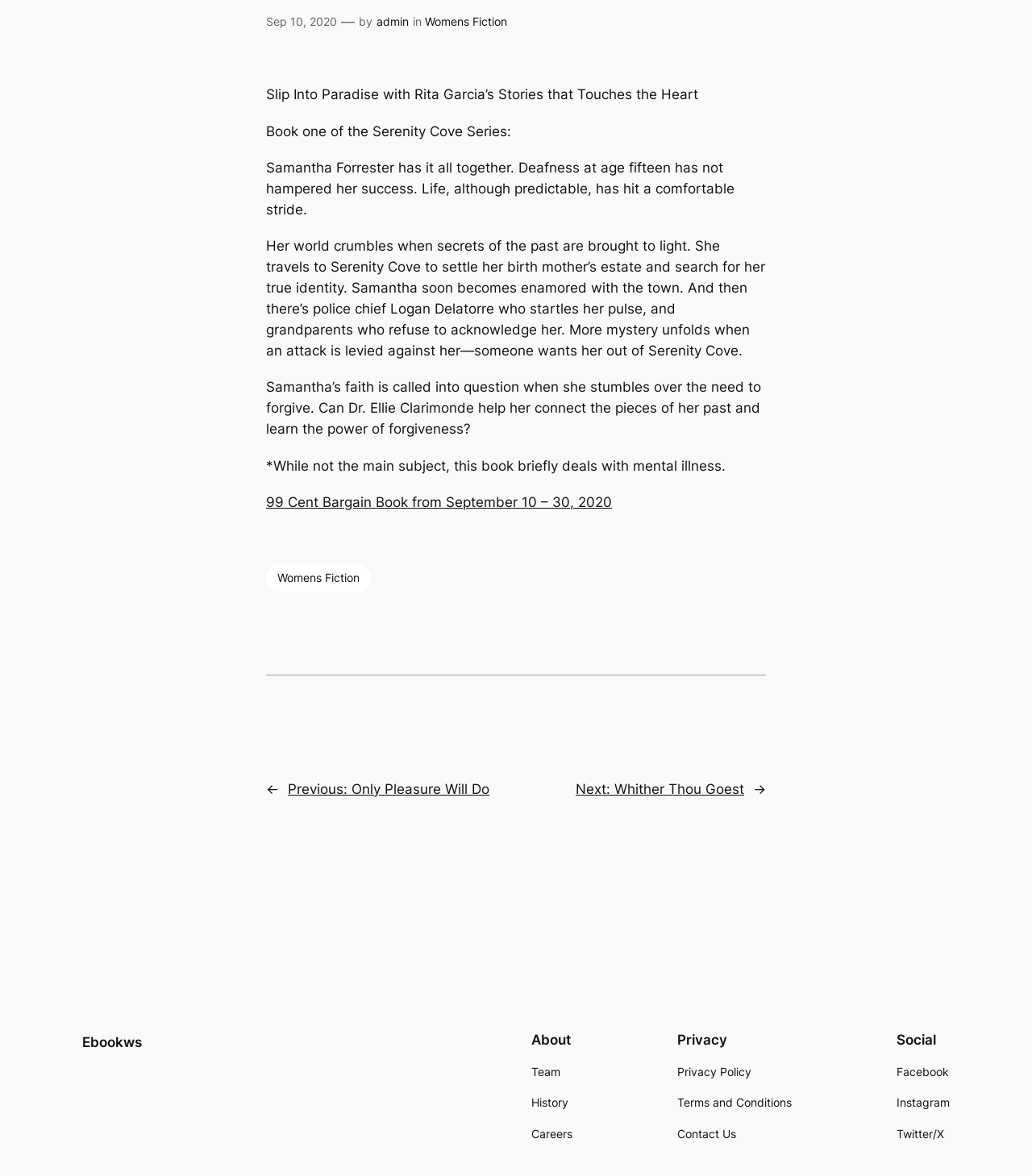Find the bounding box coordinates for the element that must be clicked to complete the instruction: "Learn about CounSol vs. Elation software". The coordinates should be four float numbers between 0 and 1, indicated as [left, top, right, bottom].

None